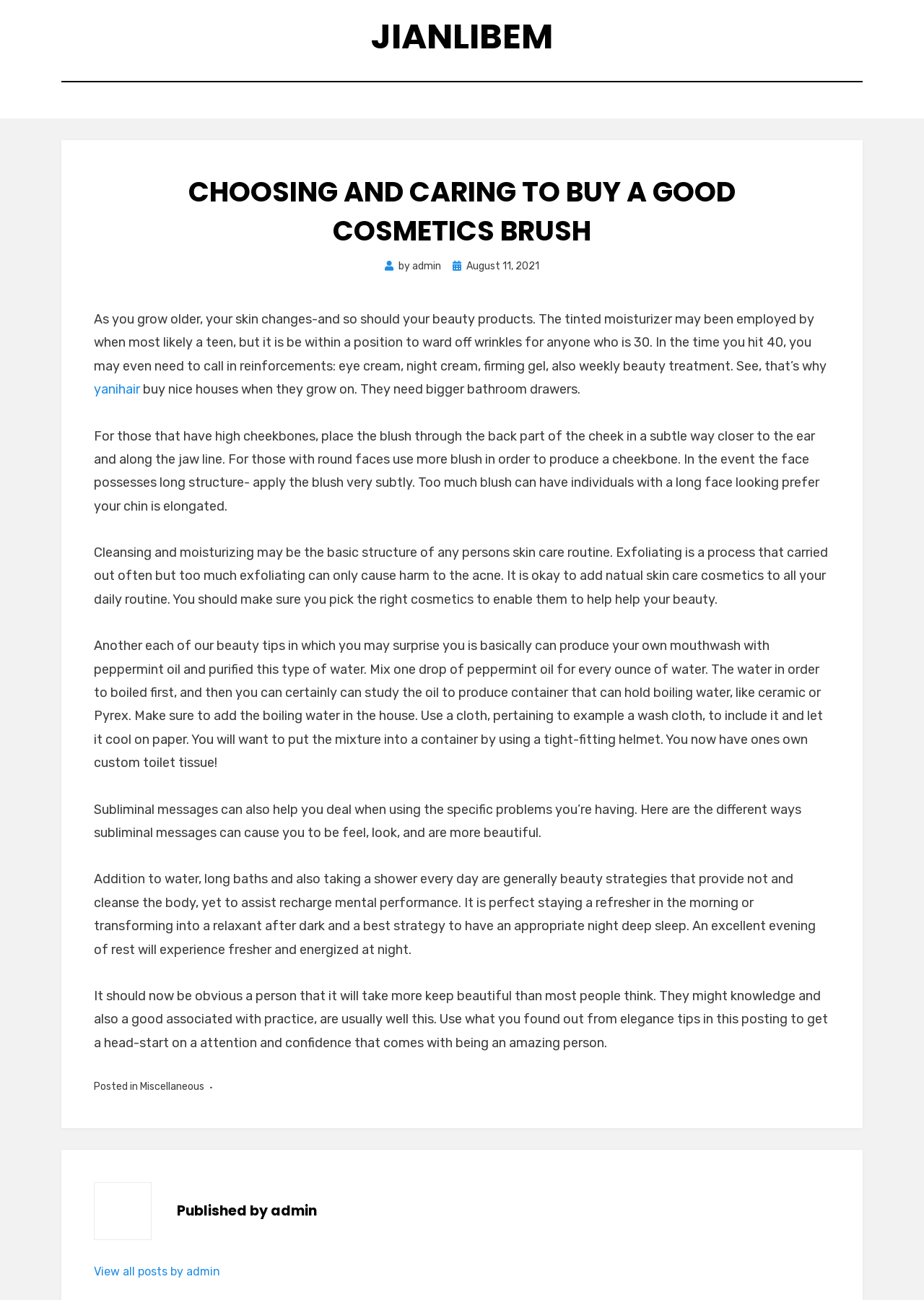What is the recommended way to apply blush for round faces?
Please provide a comprehensive answer based on the information in the image.

According to the article, for those with round faces, it is recommended to use more blush in order to create the illusion of cheekbones. This is mentioned as a beauty tip in the article.